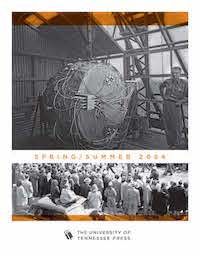Answer the question below in one word or phrase:
What is the purpose of the orange band at the top of the image?

Adds vibrancy